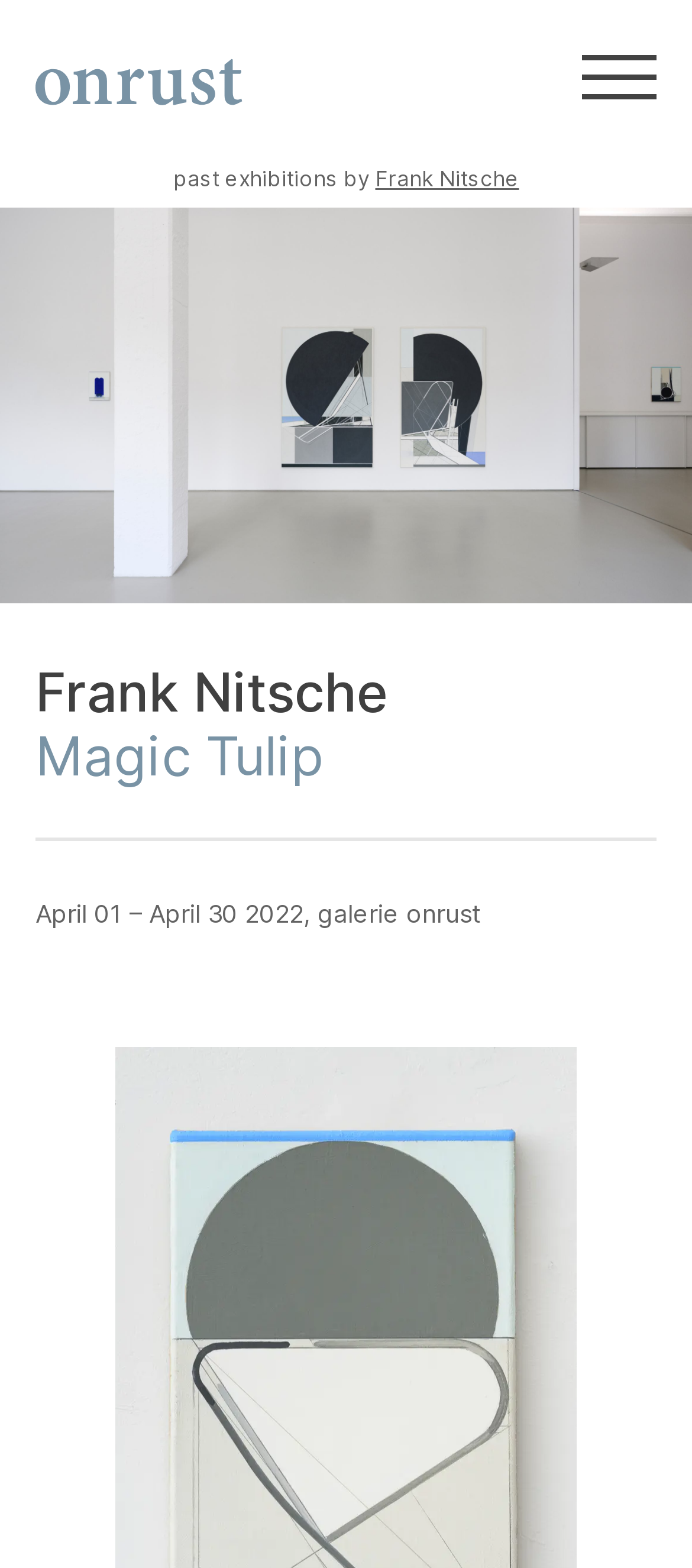Provide a short, one-word or phrase answer to the question below:
What is the logo of the art gallery?

Onrust logo